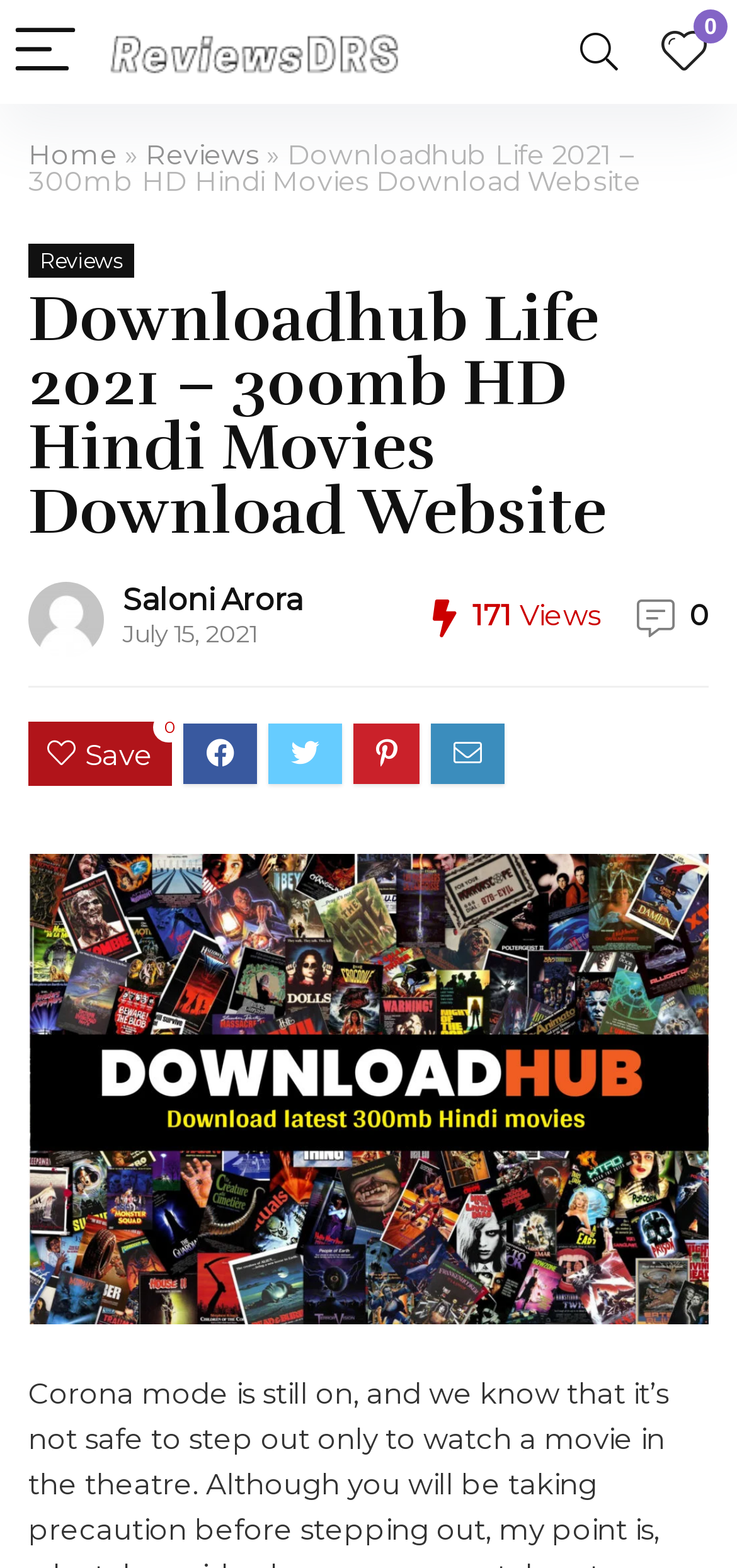Find the coordinates for the bounding box of the element with this description: "Philosophy".

None